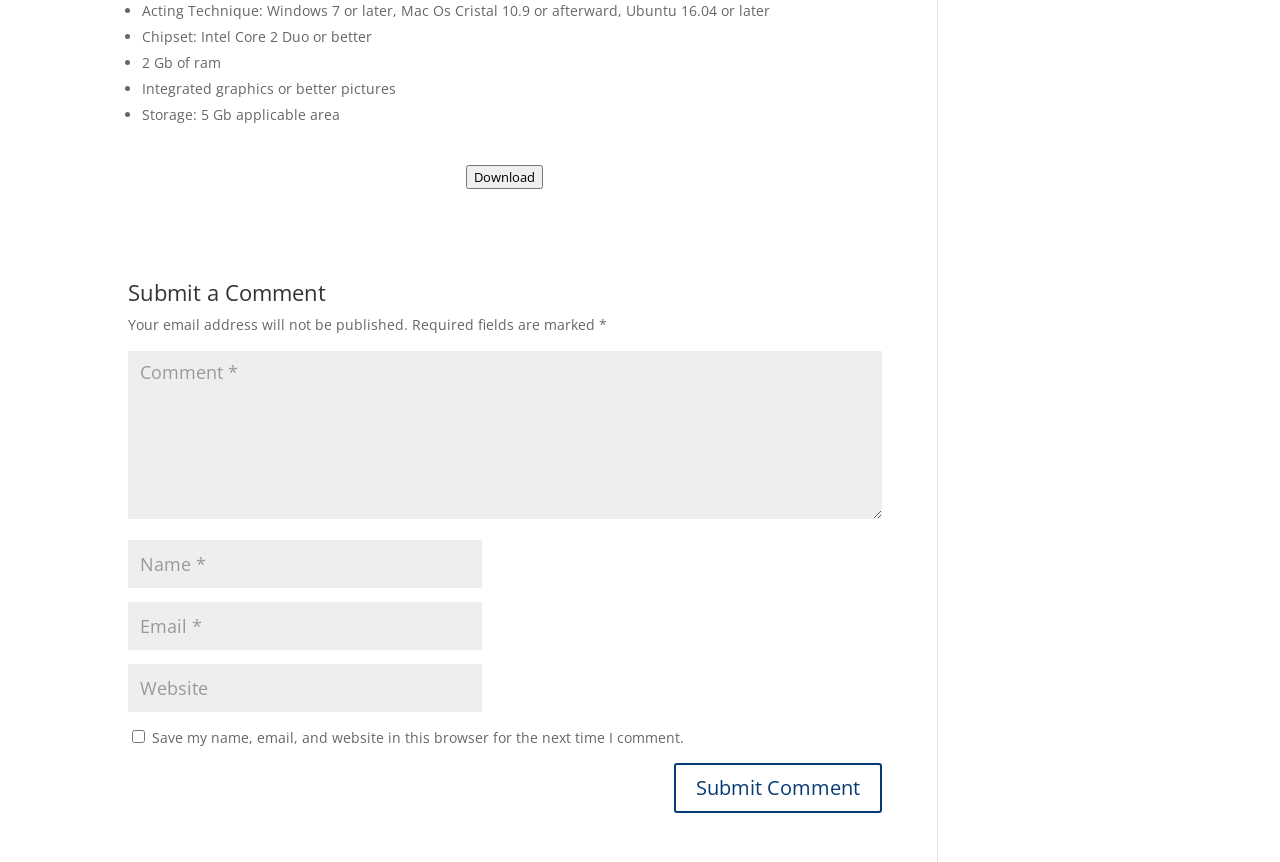What is the purpose of the 'Submit Comment' button?
Using the image as a reference, give a one-word or short phrase answer.

To submit a comment